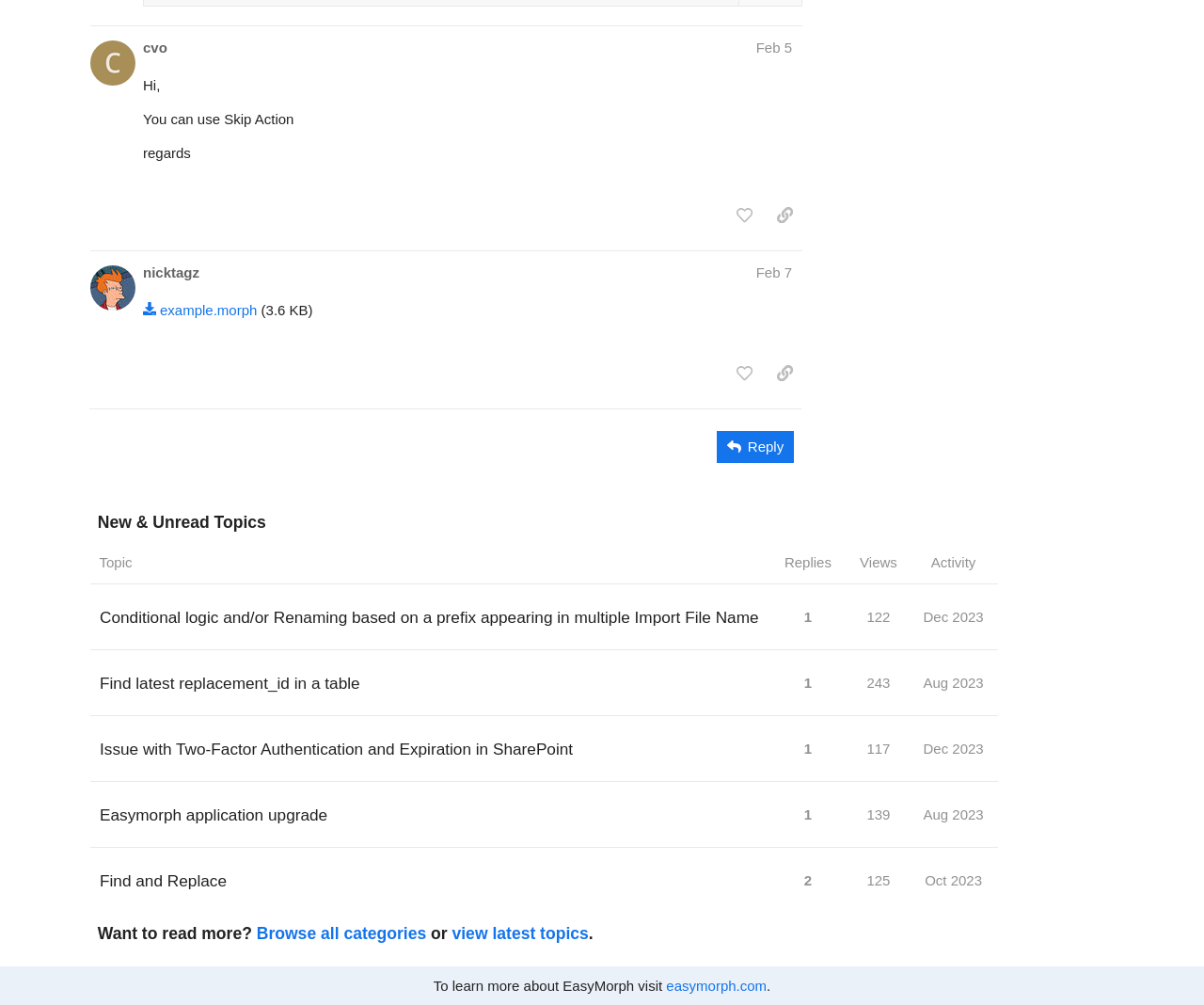Identify and provide the bounding box for the element described by: "Feb 5".

[0.628, 0.04, 0.658, 0.055]